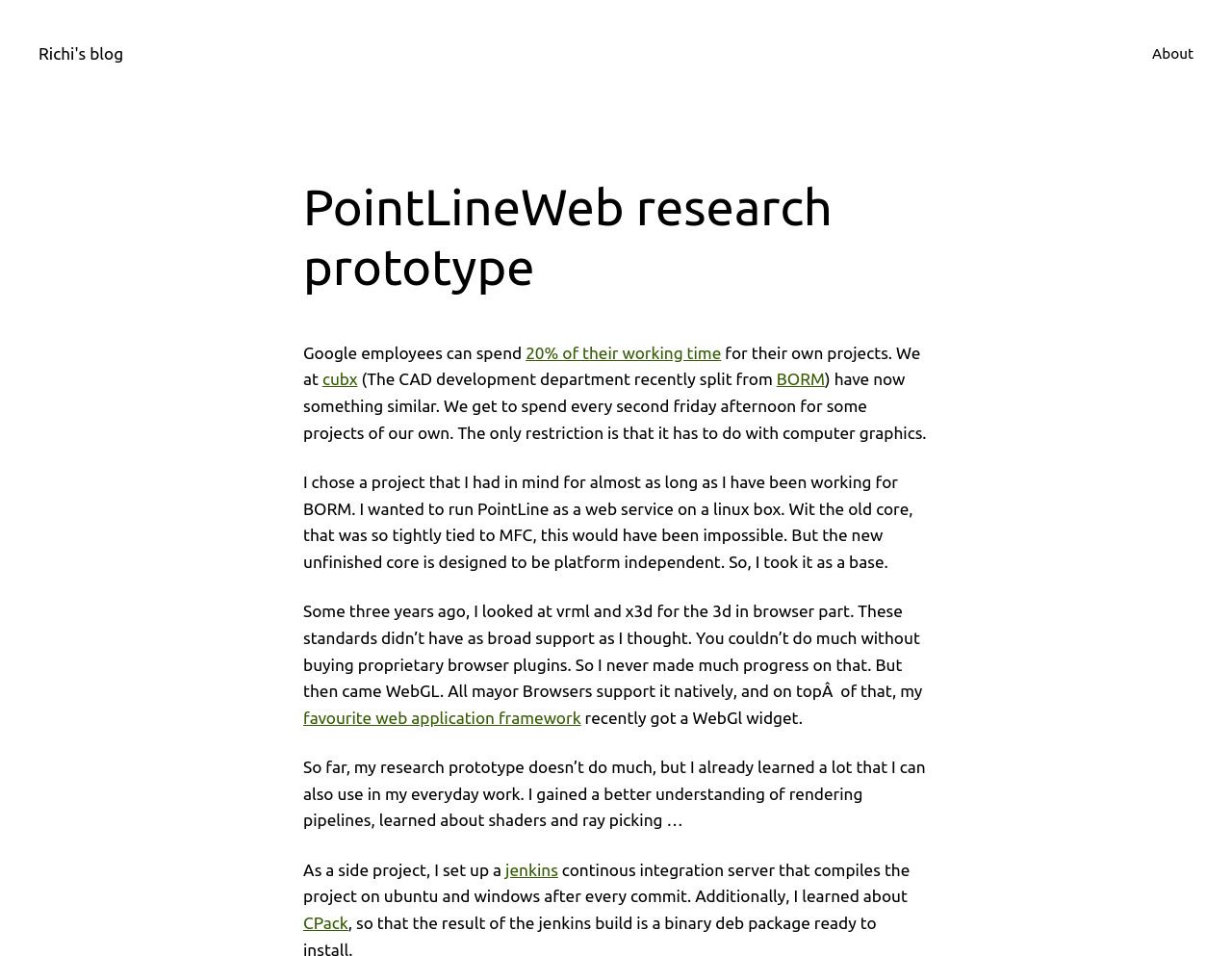Create a detailed narrative of the webpage’s visual and textual elements.

The webpage is a blog post titled "PointLineWeb research prototype" by Richi. At the top left, there is a link to "Richi's blog". On the top right, there is a menu with an option labeled "About". 

Below the menu, there is a heading that displays the title of the blog post. The main content of the blog post is divided into several paragraphs. The first paragraph discusses how Google employees can spend 20% of their working time on their own projects, and how the author's company, cubx, has a similar policy. 

The second paragraph explains that the author chose a project to work on, which involves running PointLine as a web service on a Linux box. The following paragraphs describe the author's experience with trying to implement 3D graphics in a browser, and how they eventually used WebGL and their favorite web application framework to create a research prototype.

Throughout the blog post, there are several links to external resources, including "cubx", "BORM", the author's favorite web application framework, "jenkins", and "CPack". The text is dense and technical, suggesting that the blog post is intended for an audience with a background in computer graphics and programming.